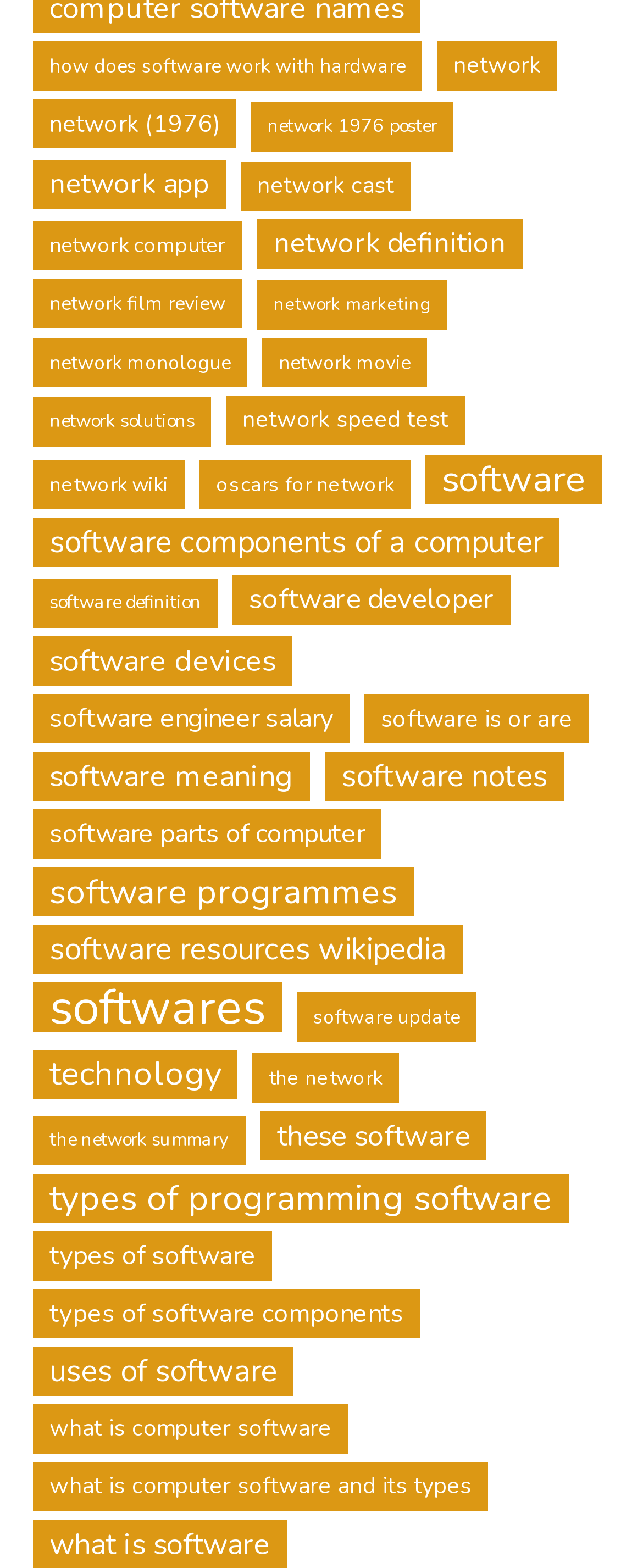What is the topic of the link with the most items?
Refer to the image and provide a concise answer in one word or phrase.

Softwares